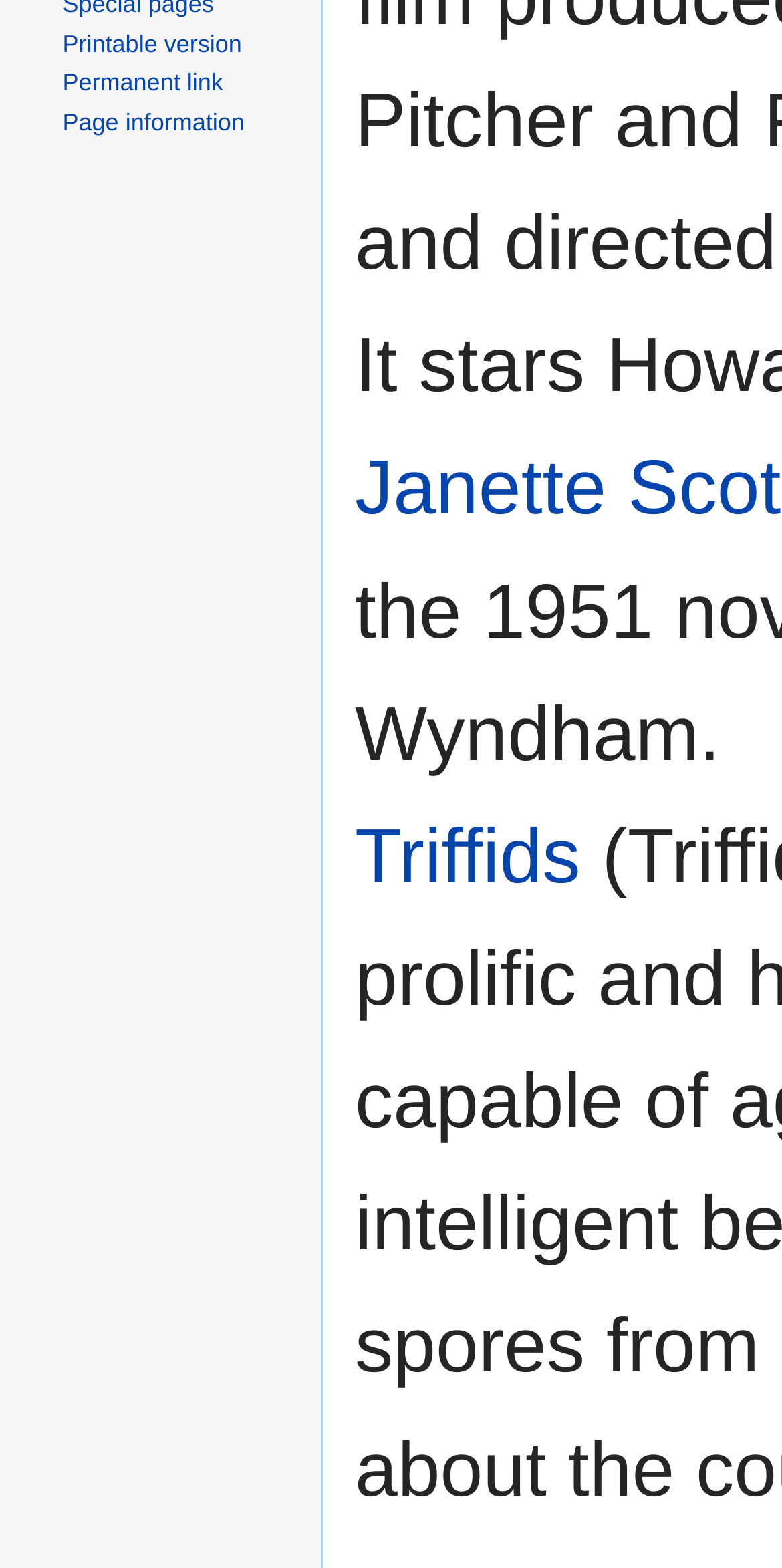Using the provided element description: "https://livetogetherfoundation.org/", identify the bounding box coordinates. The coordinates should be four floats between 0 and 1 in the order [left, top, right, bottom].

None